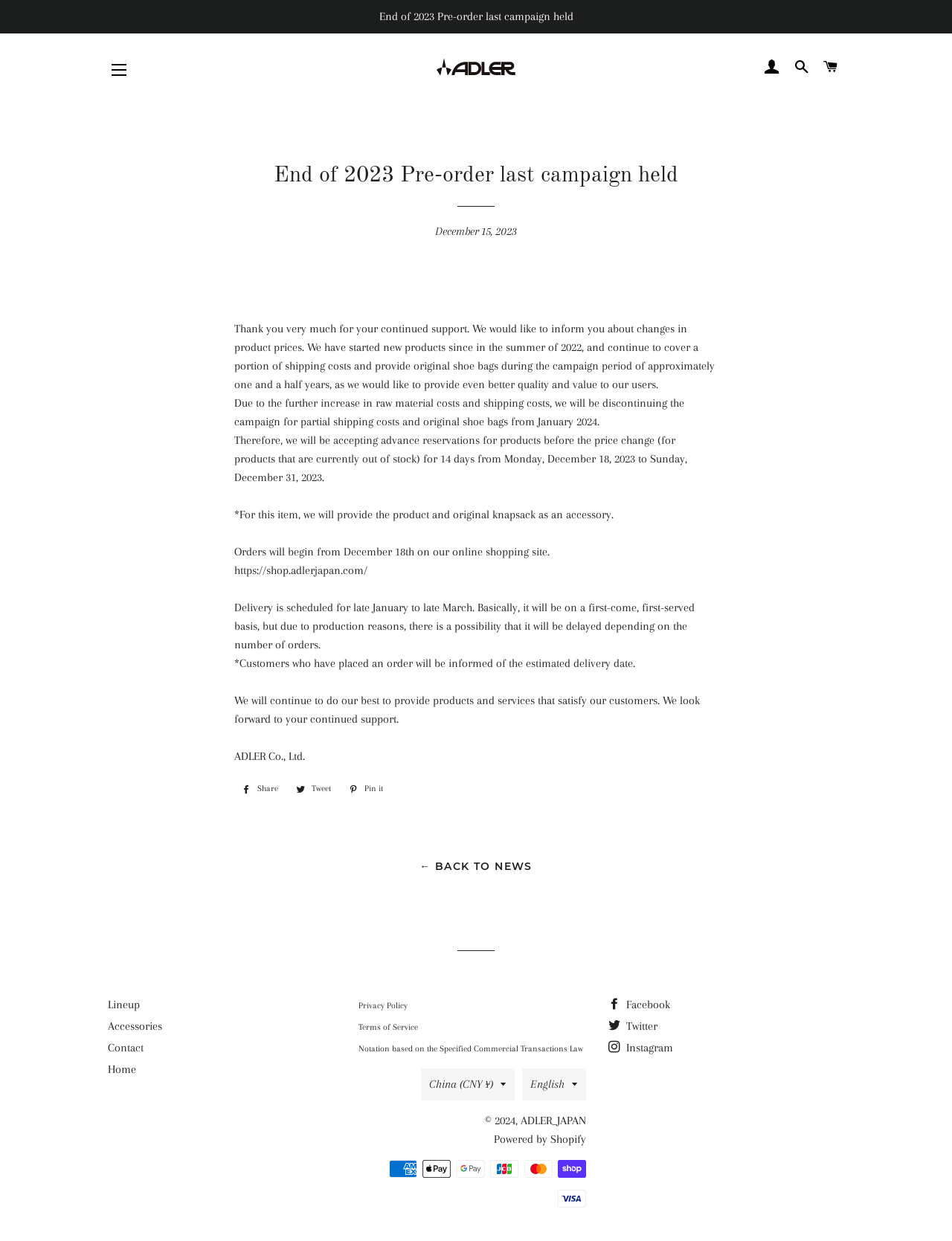Pinpoint the bounding box coordinates of the clickable area necessary to execute the following instruction: "Click on the 'SEARCH' link". The coordinates should be given as four float numbers between 0 and 1, namely [left, top, right, bottom].

[0.828, 0.036, 0.856, 0.072]